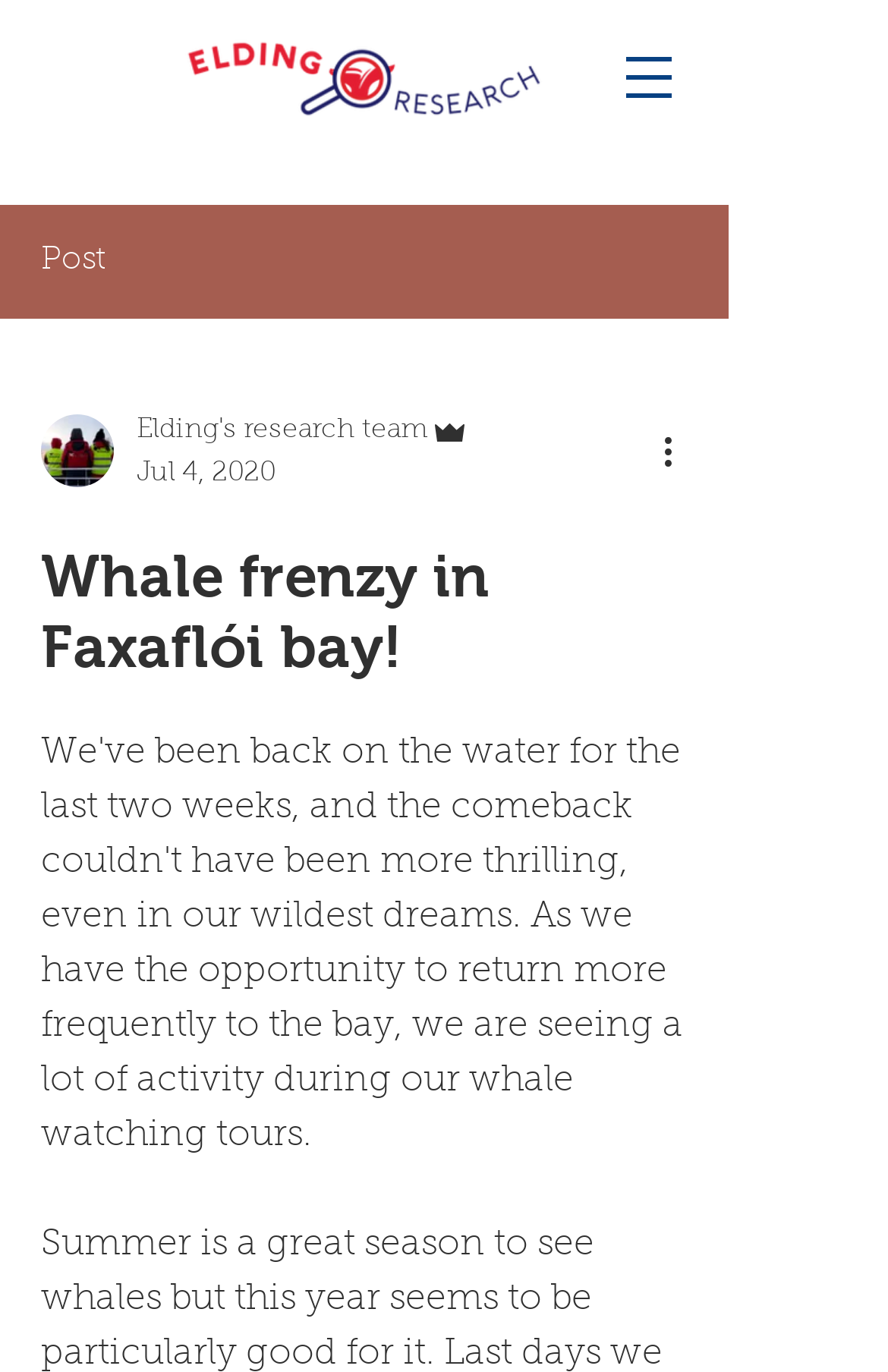What is the topic of the post?
Based on the screenshot, provide your answer in one word or phrase.

Whale frenzy in Faxaflói bay